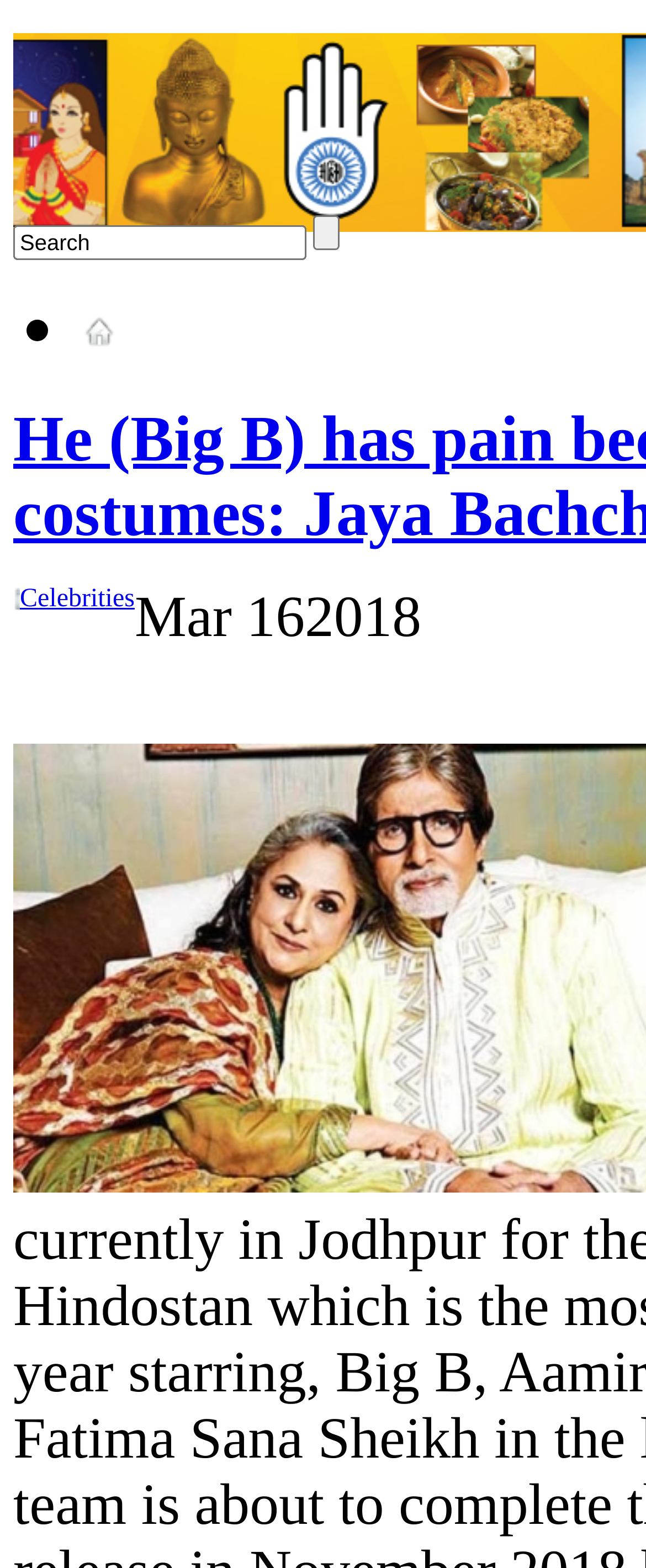Find the UI element described as: "name="searchsubmit"" and predict its bounding box coordinates. Ensure the coordinates are four float numbers between 0 and 1, [left, top, right, bottom].

[0.485, 0.137, 0.526, 0.159]